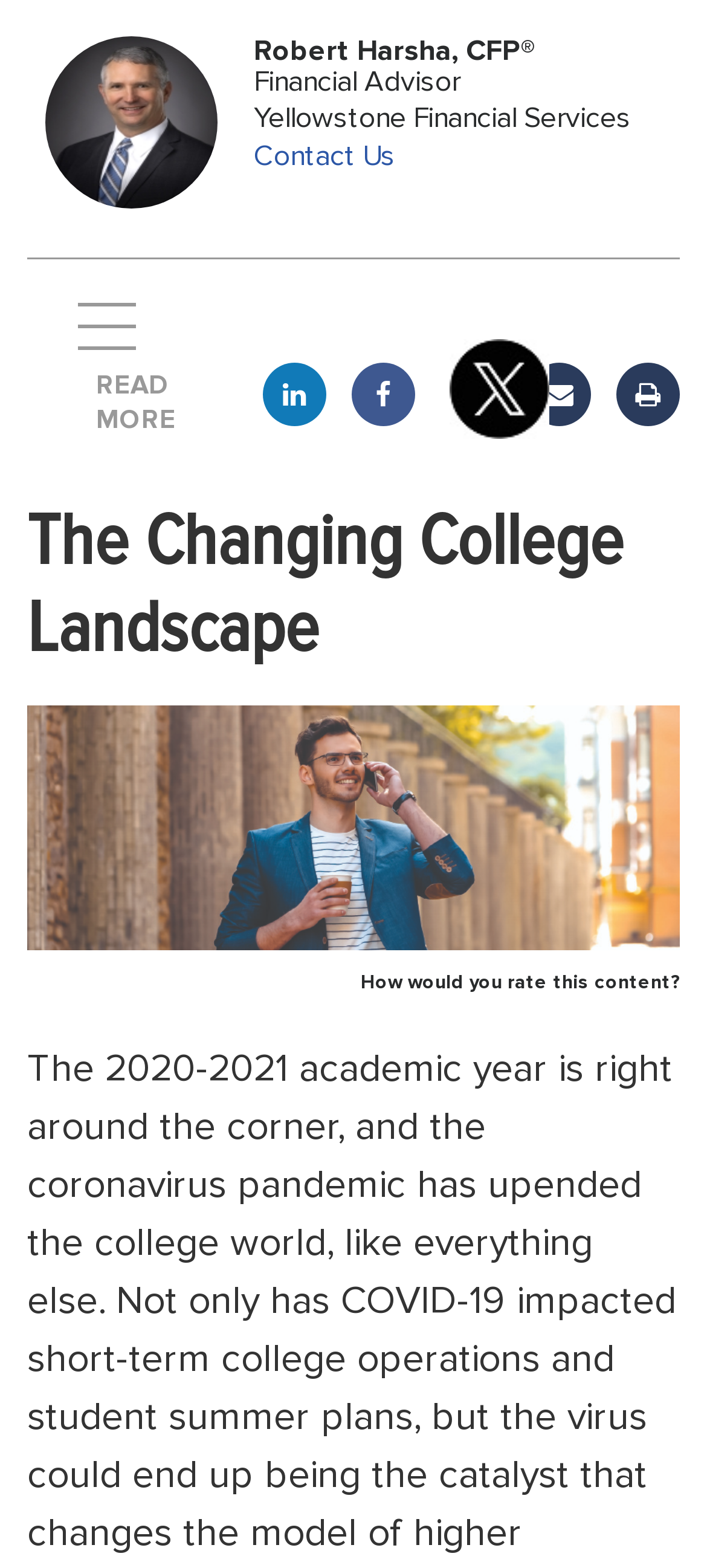What is the topic of the content?
Use the information from the image to give a detailed answer to the question.

I found the answer by looking at the heading 'The Changing College Landscape' which is a prominent element on the page.